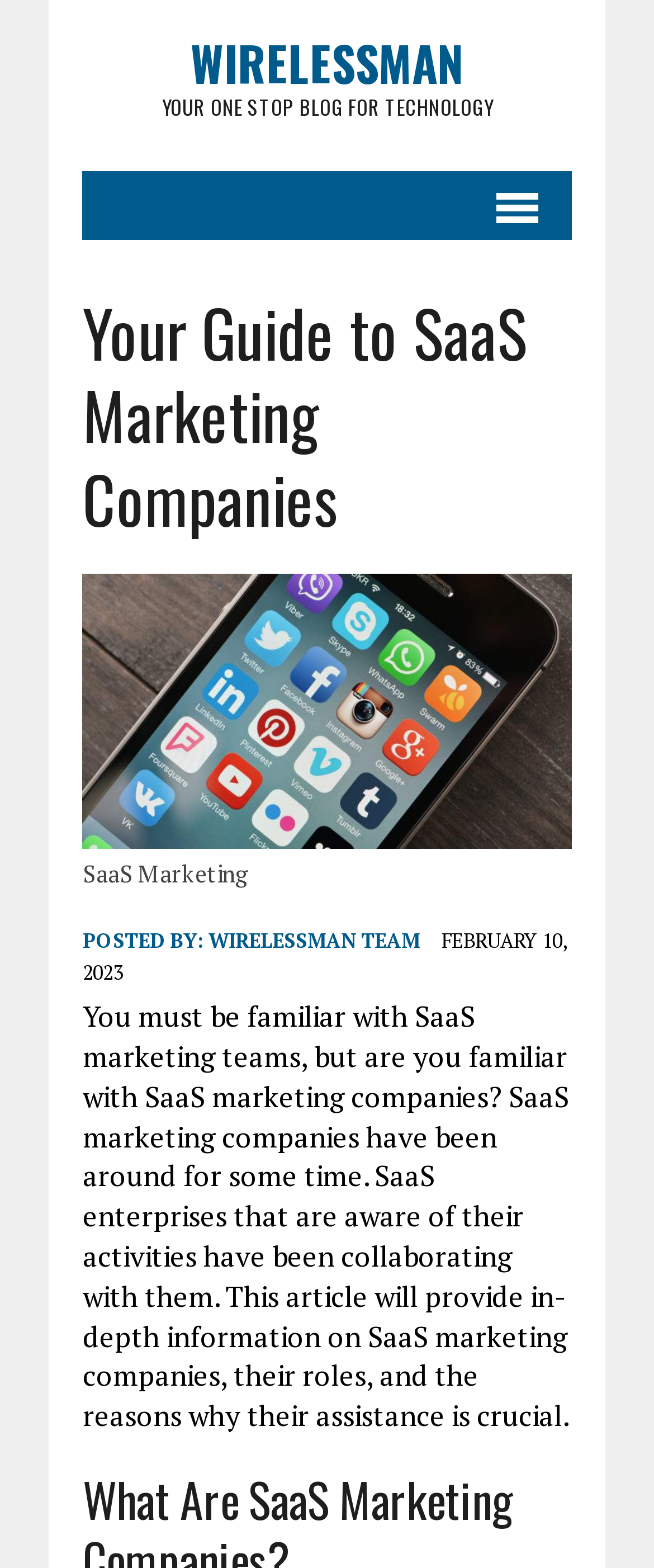Give a one-word or one-phrase response to the question: 
When was this article posted?

February 10, 2023